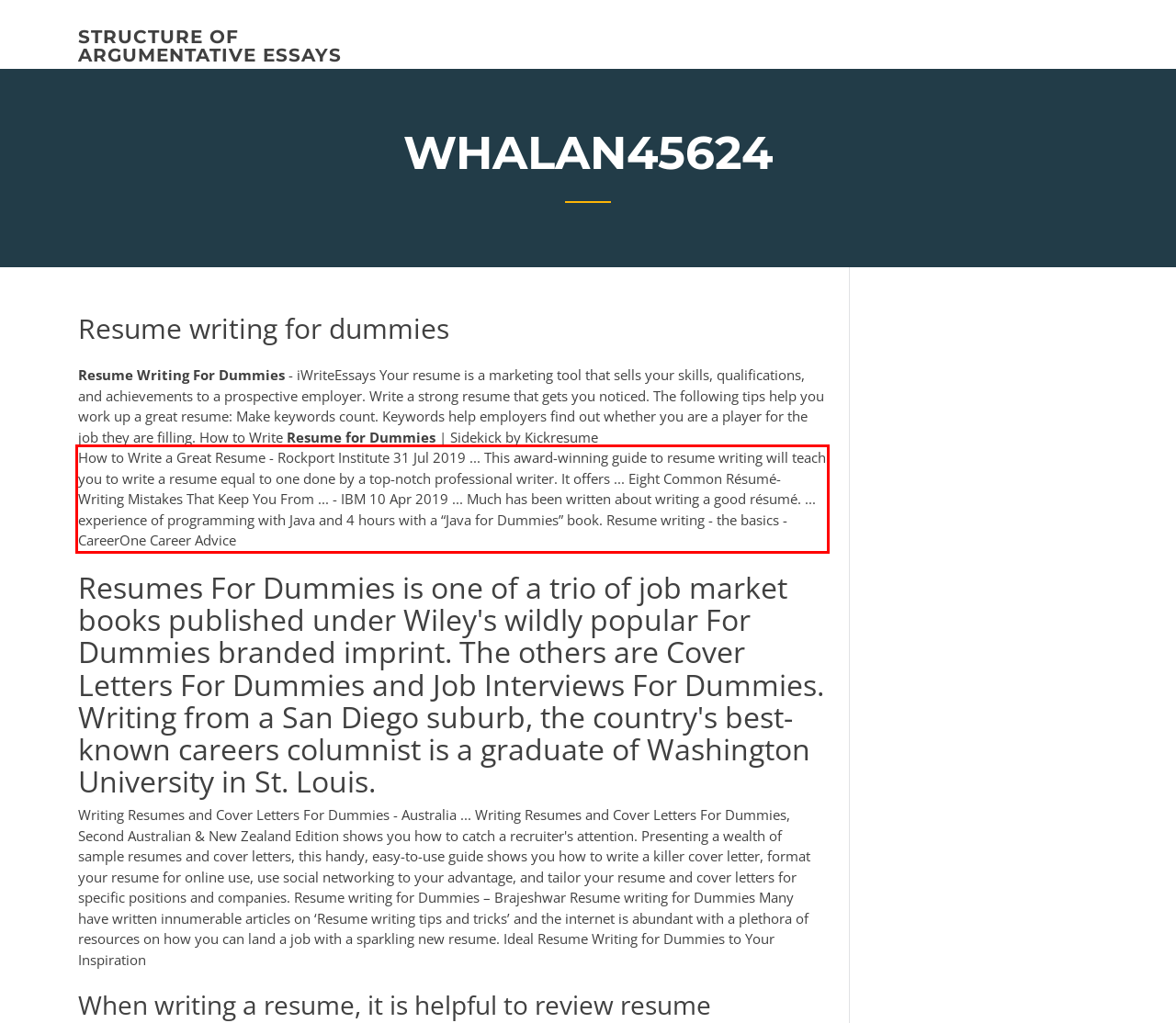From the screenshot of the webpage, locate the red bounding box and extract the text contained within that area.

How to Write a Great Resume - Rockport Institute 31 Jul 2019 ... This award-winning guide to resume writing will teach you to write a resume equal to one done by a top-notch professional writer. It offers ... Eight Common Résumé-Writing Mistakes That Keep You From ... - IBM 10 Apr 2019 ... Much has been written about writing a good résumé. ... experience of programming with Java and 4 hours with a “Java for Dummies” book. Resume writing - the basics - CareerOne Career Advice